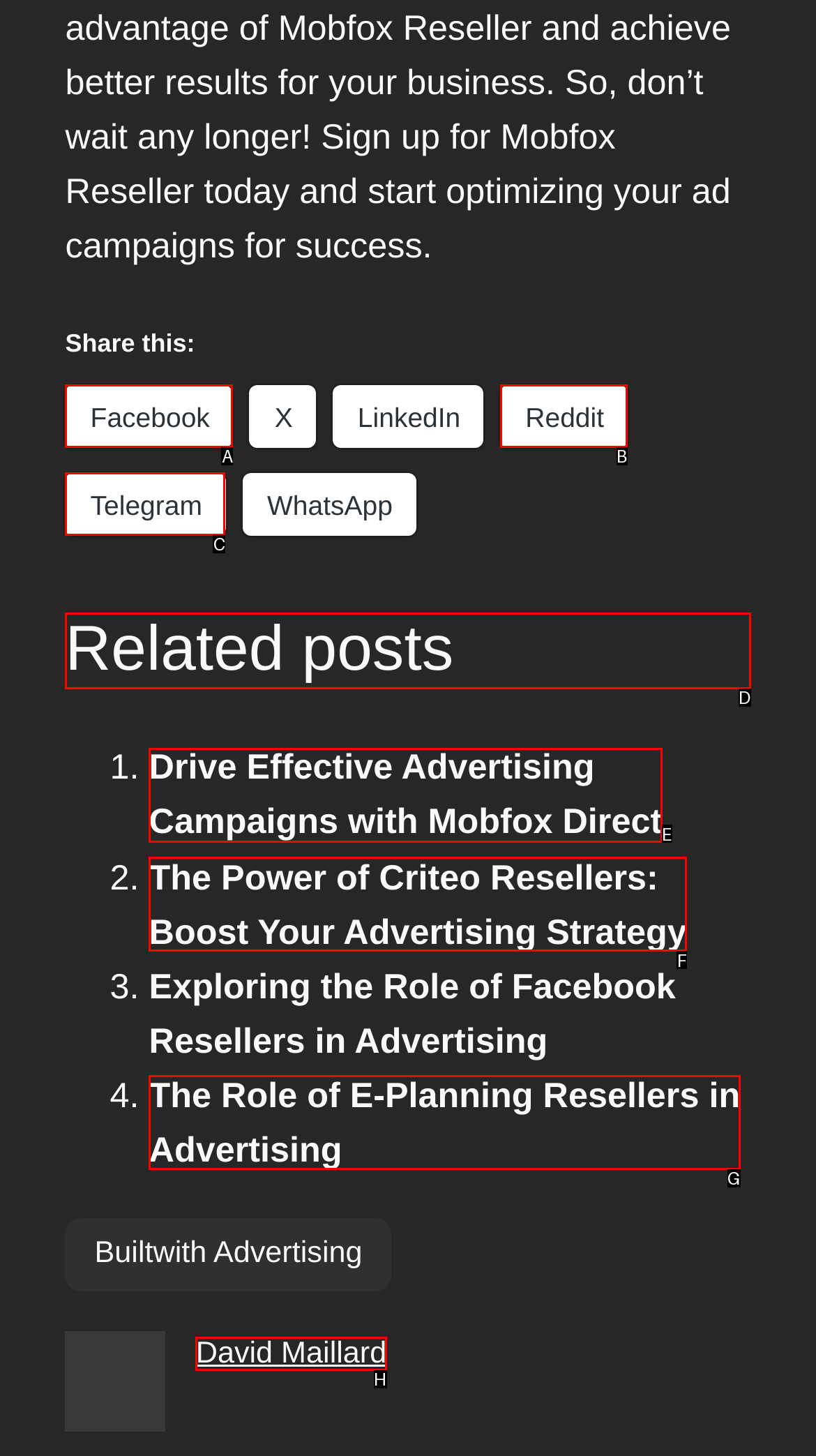Pick the option that should be clicked to perform the following task: View related post
Answer with the letter of the selected option from the available choices.

D